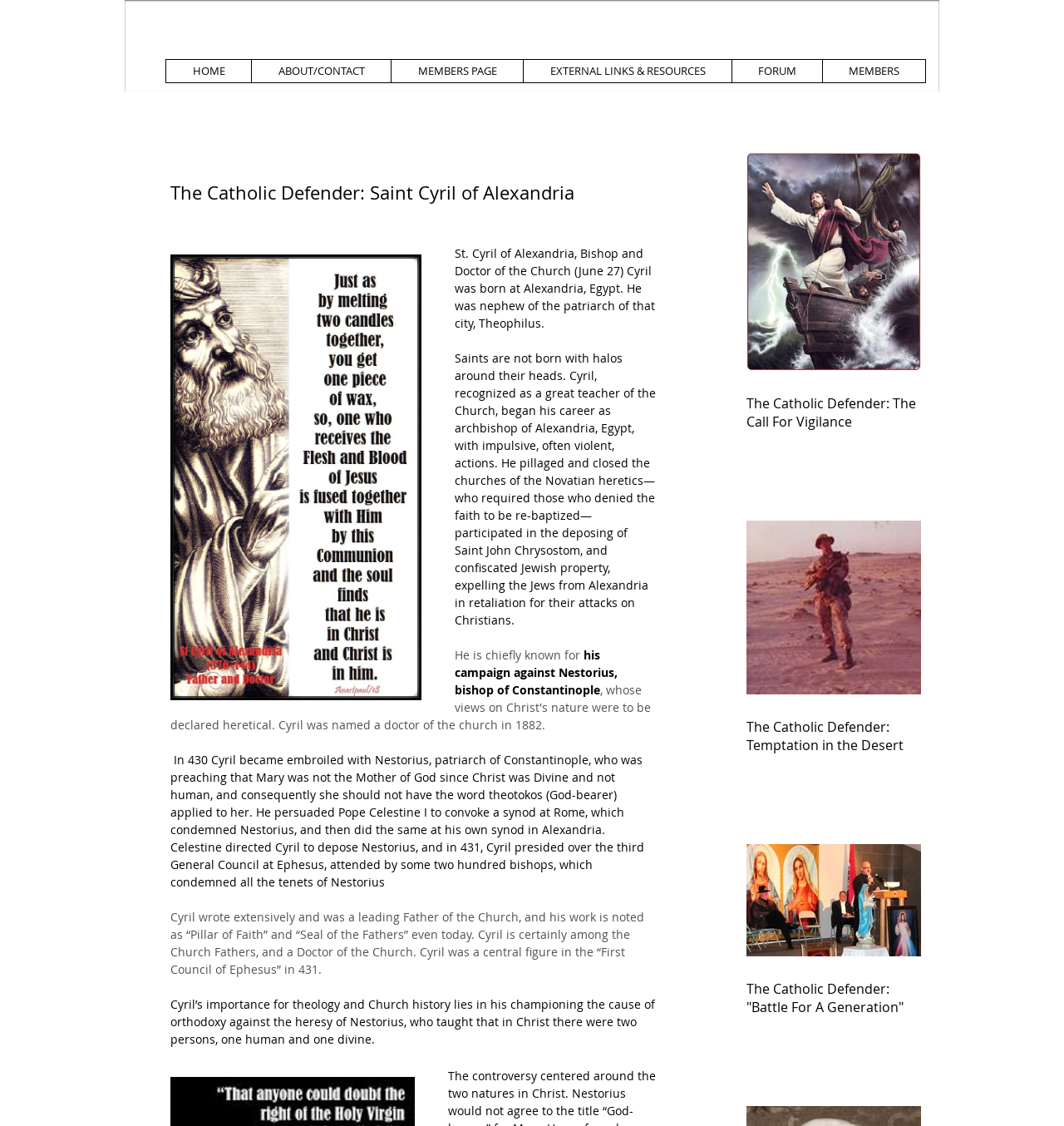Please provide a short answer using a single word or phrase for the question:
How many links are there in the navigation section?

7